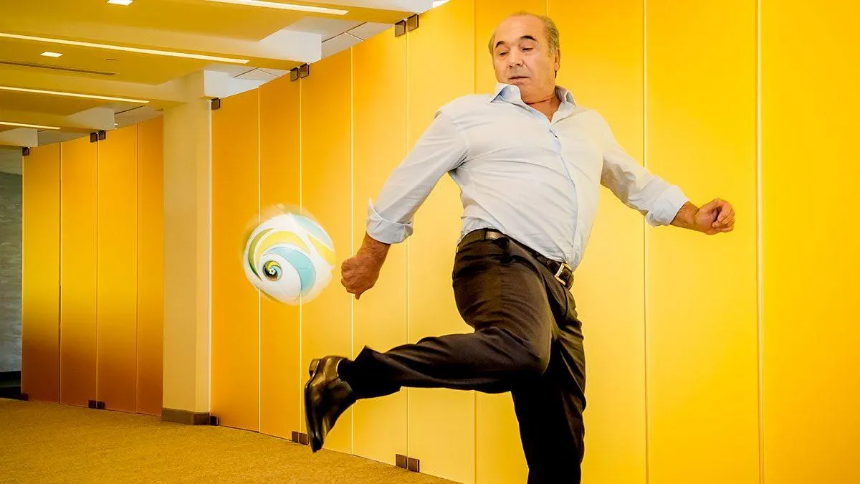Give a comprehensive caption for the image.

The image depicts Rocco Commisso, an influential figure known for his significant investments in various sectors, including real estate and luxury assets. In a dynamic pose, he is seen playfully kicking a soccer ball, suggesting his vibrant personality and active lifestyle. The backdrop features a warm, yellow-toned wall, adding a cheerful ambiance to the scene. Commisso's attire is business casual, with a light blue shirt and dark trousers, reflecting a blend of professionalism and approachability. This image captures not only his charismatic presence but also underscores his affinity for sports, aligning with his interests outside of business.